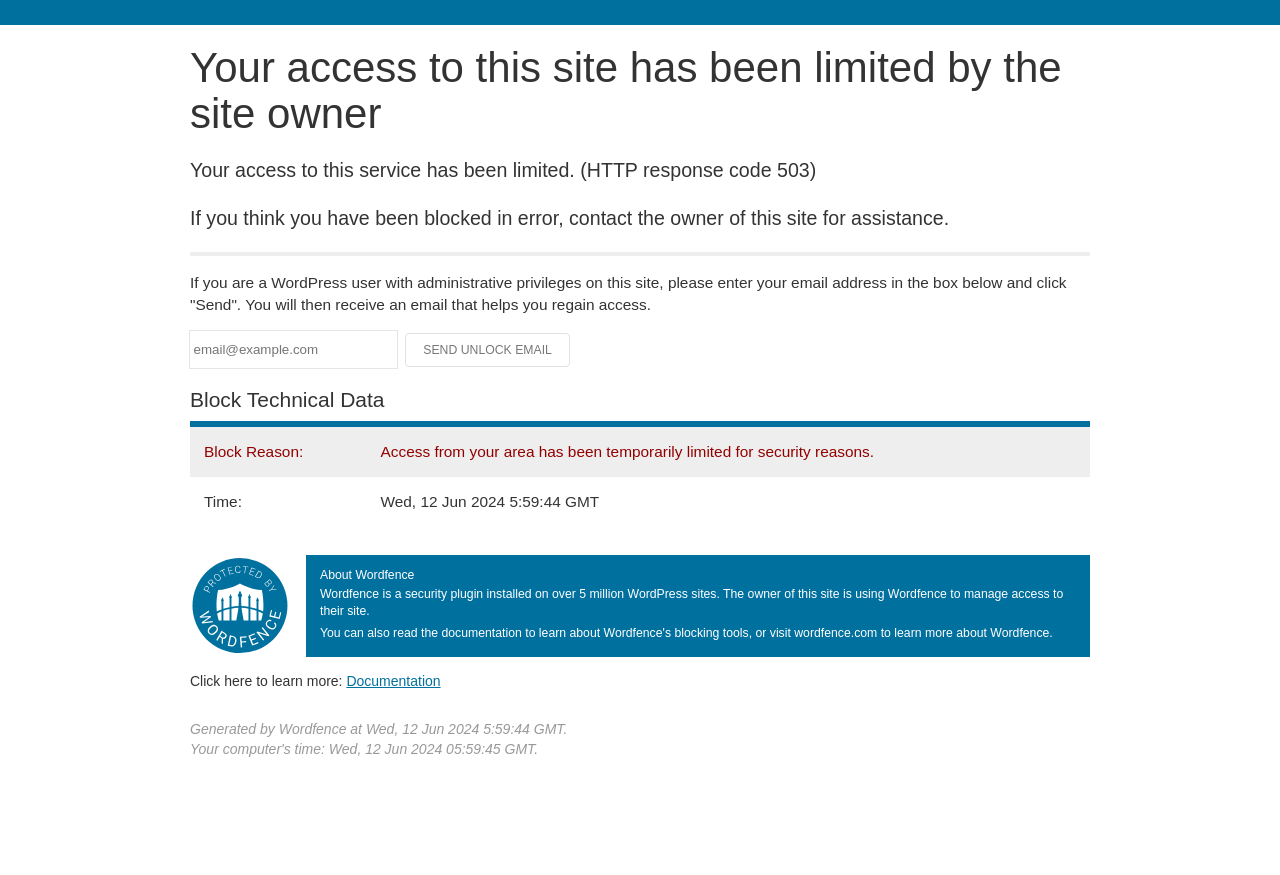Provide a short answer to the following question with just one word or phrase: What is the name of the security plugin installed on the site?

Wordfence